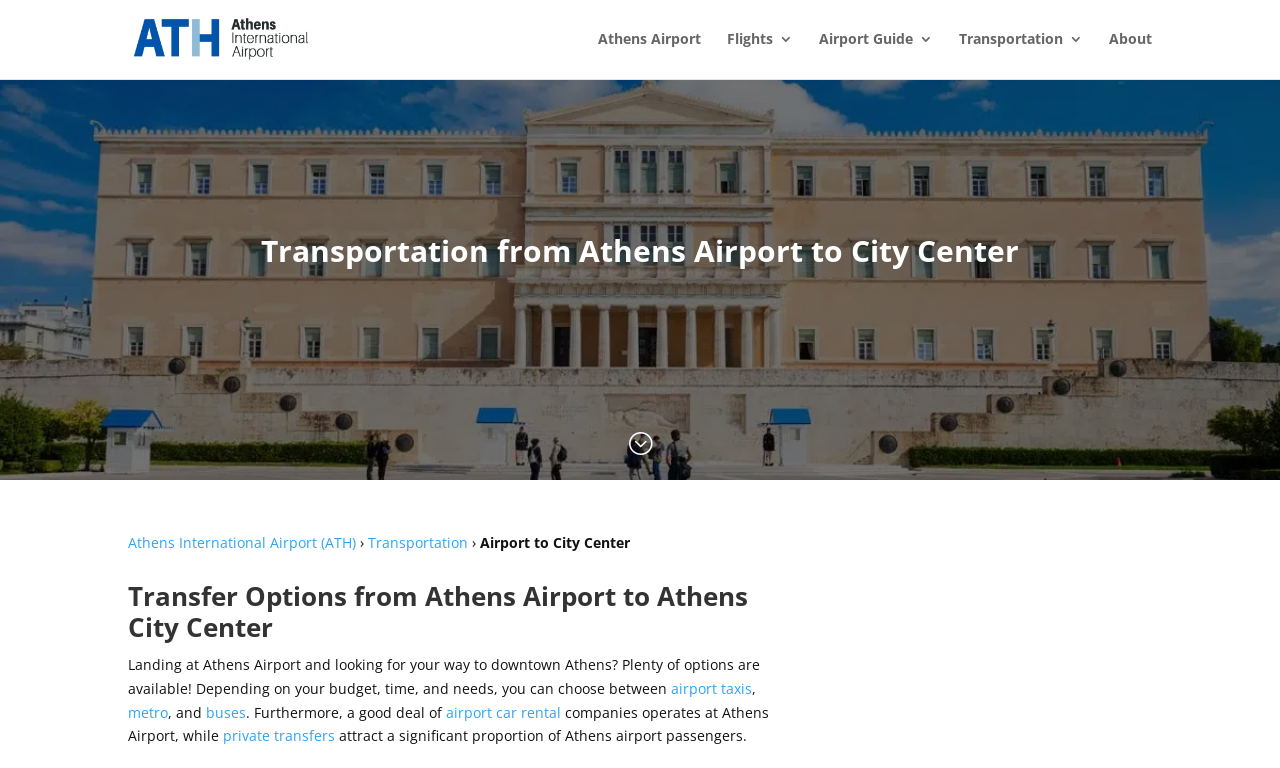Given the description of the UI element: "private transfers", predict the bounding box coordinates in the form of [left, top, right, bottom], with each value being a float between 0 and 1.

[0.174, 0.946, 0.262, 0.97]